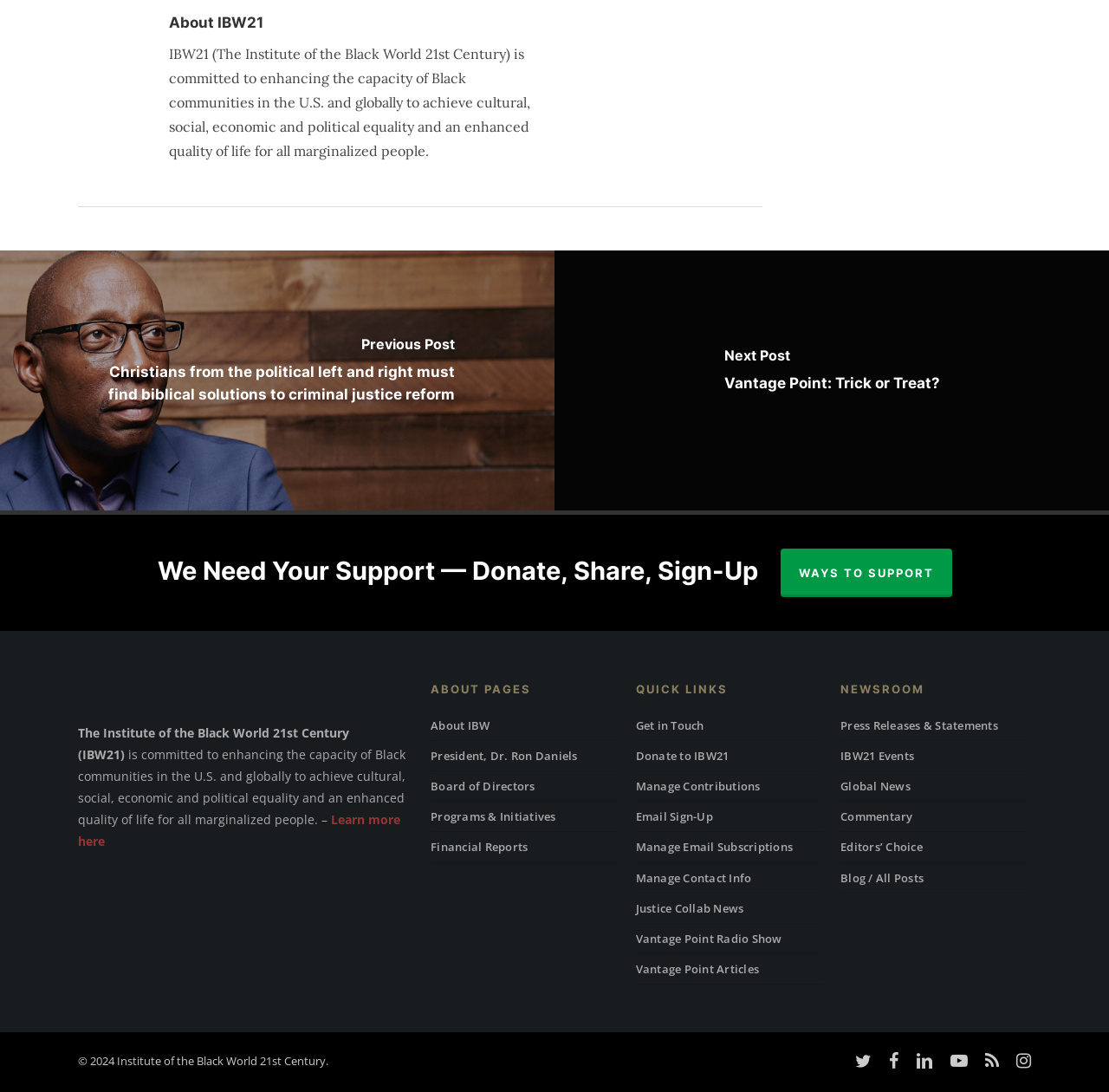What are the ways to support IBW21?
Look at the image and answer with only one word or phrase.

Donate, Share, Sign-Up